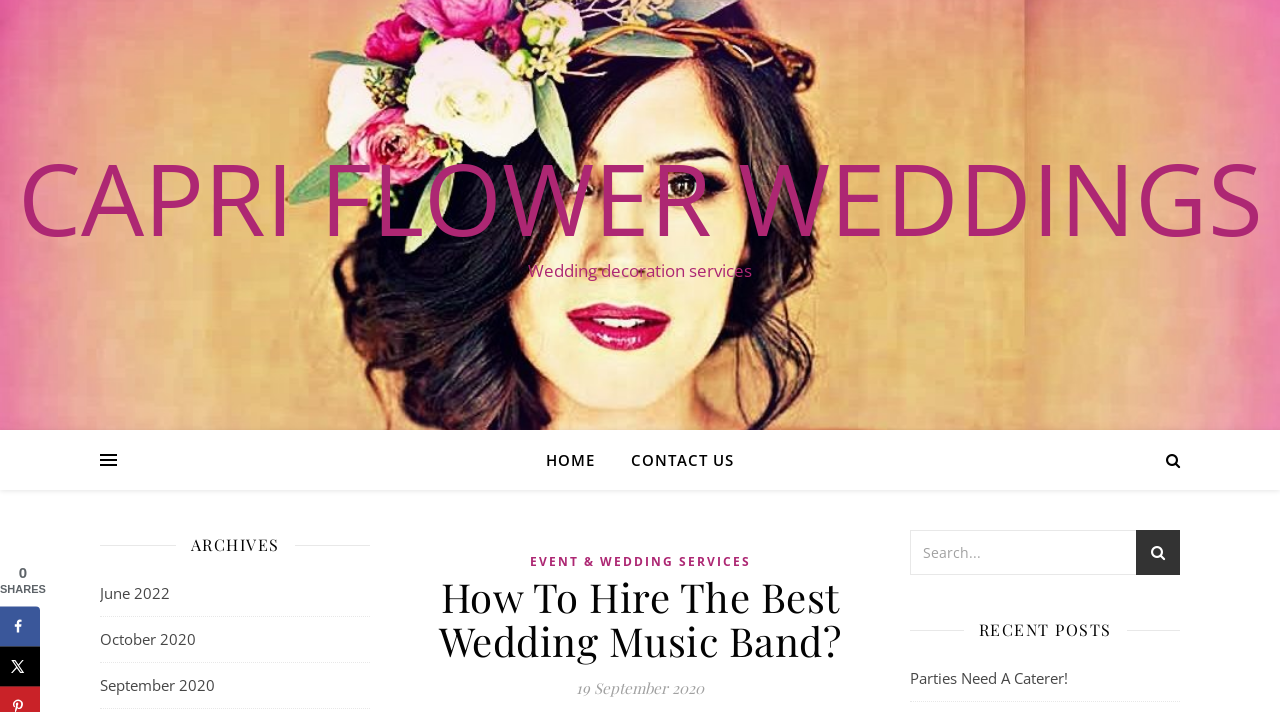Please reply to the following question using a single word or phrase: 
What is the topic of the main article?

Hiring a wedding music band